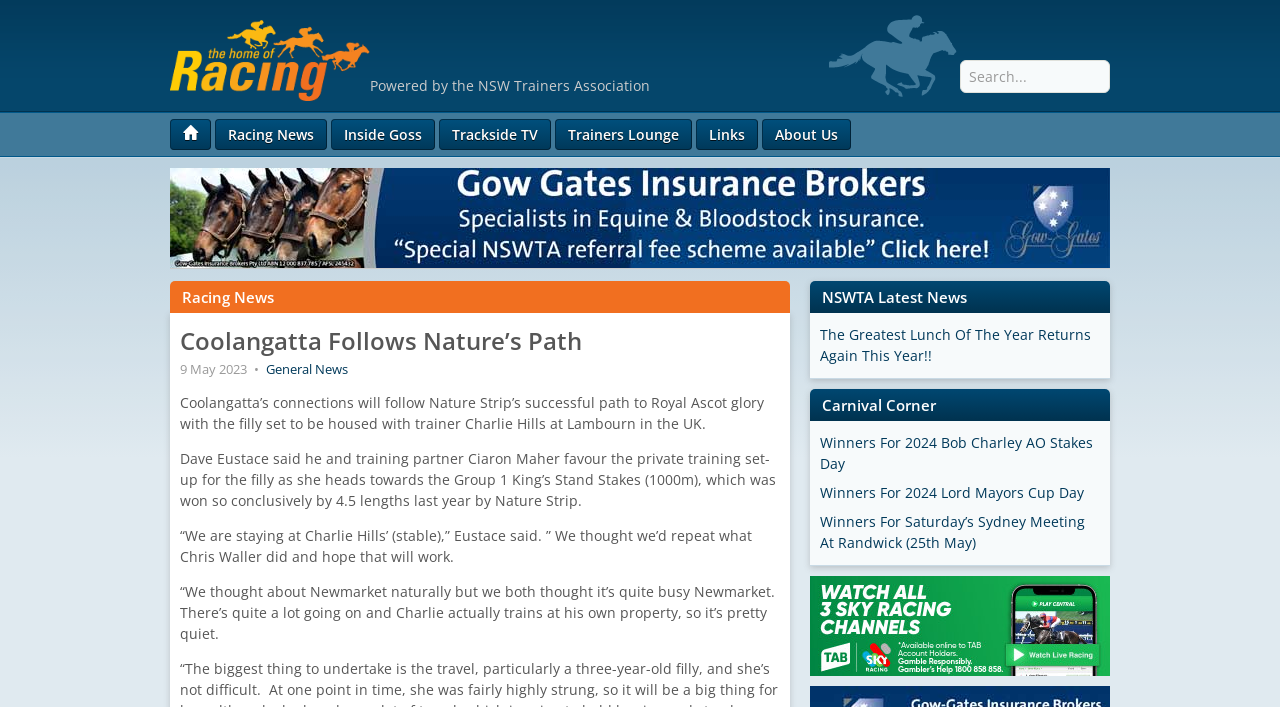Extract the bounding box for the UI element that matches this description: "Margaret Lawrence University Official Website".

None